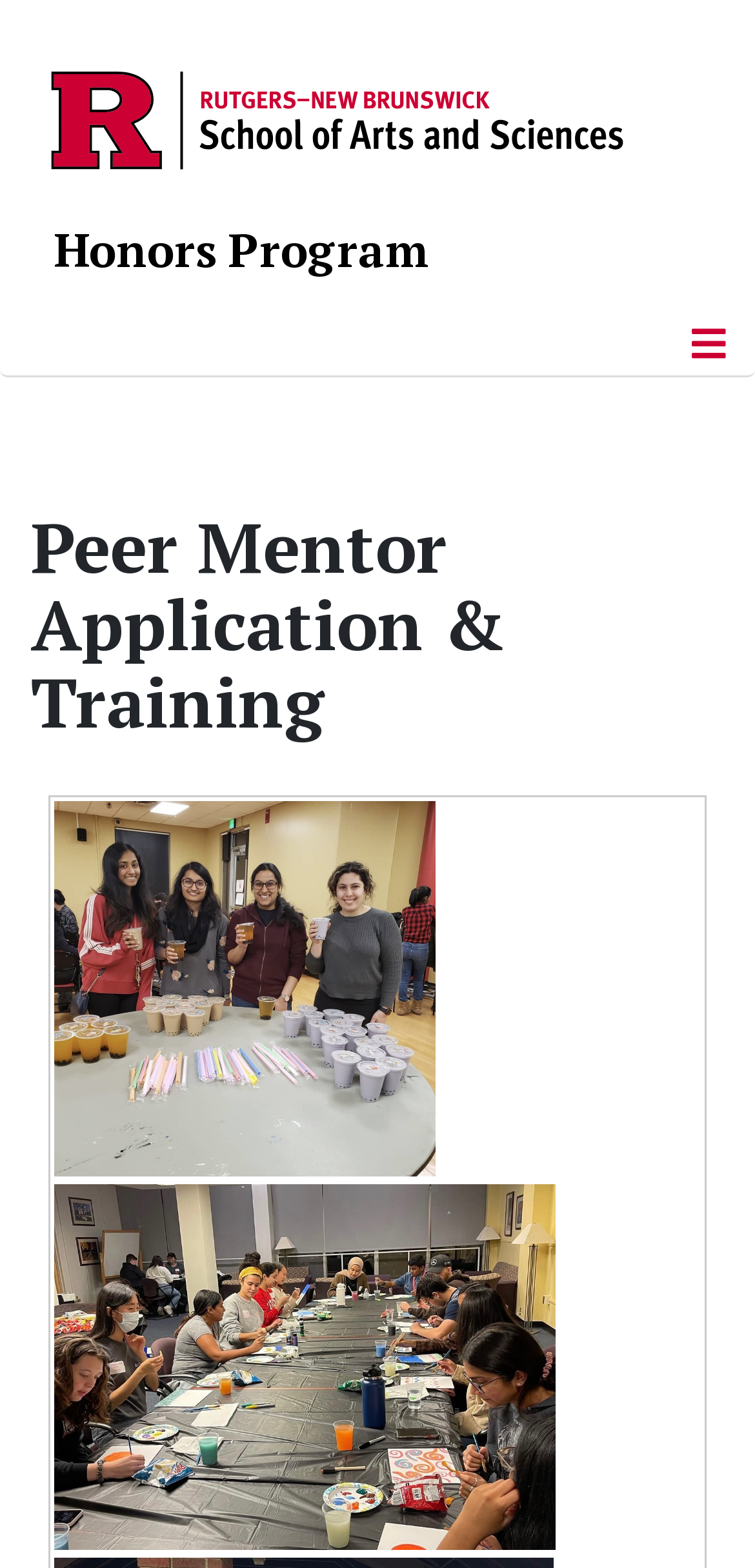From the webpage screenshot, predict the bounding box coordinates (top-left x, top-left y, bottom-right x, bottom-right y) for the UI element described here: Honors Program

[0.072, 0.139, 0.569, 0.179]